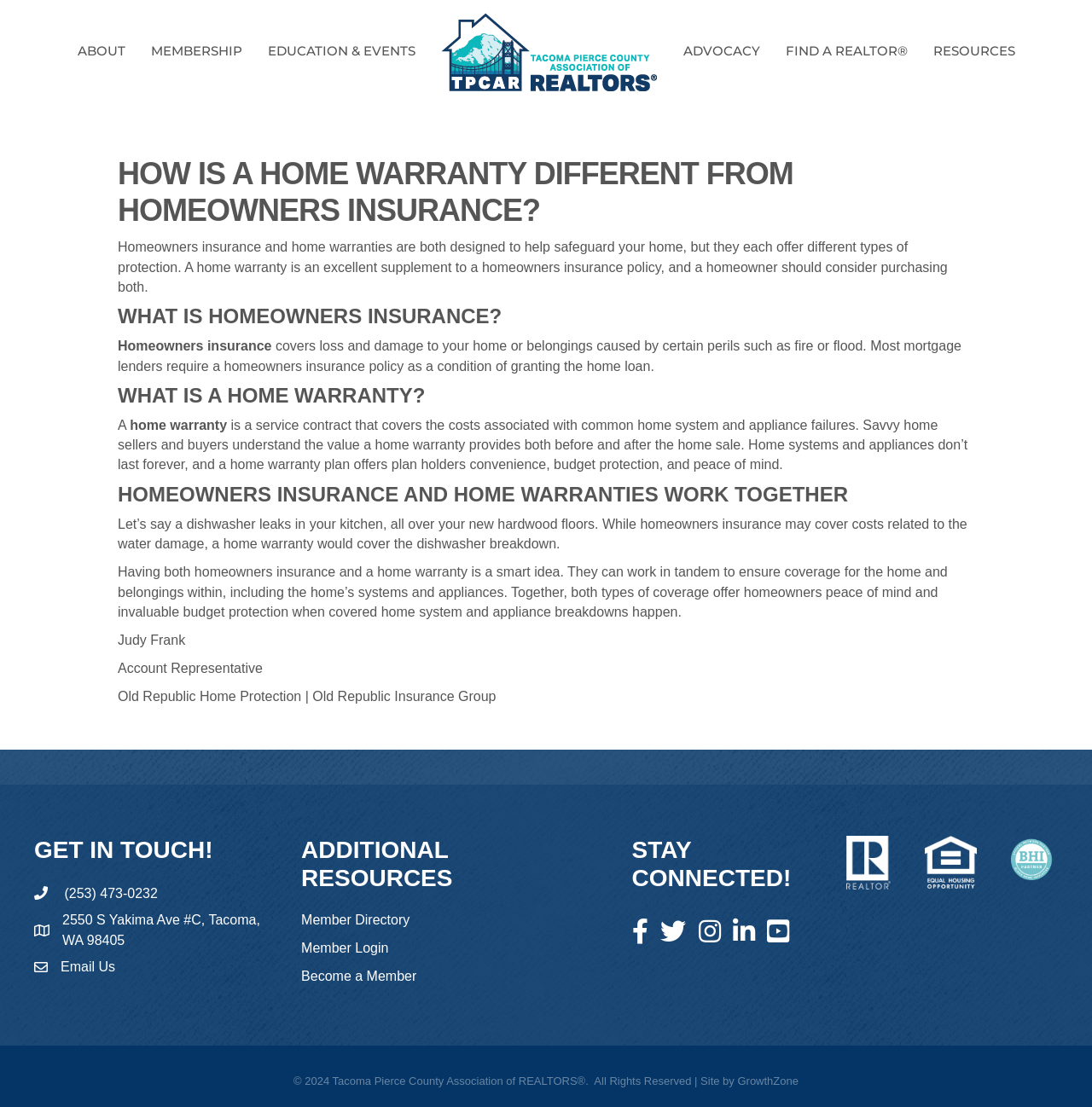Give a full account of the webpage's elements and their arrangement.

This webpage is about the difference between home warranties and homeowners insurance. At the top, there is a navigation menu with links to various sections of the website, including "ABOUT", "MEMBERSHIP", "EDUCATION & EVENTS", and more. Below the navigation menu, there is a large heading that reads "HOW IS A HOME WARRANTY DIFFERENT FROM HOMEOWNERS INSURANCE?".

The main content of the page is divided into several sections, each with its own heading. The first section explains that homeowners insurance and home warranties are both designed to help safeguard a home, but they offer different types of protection. The second section explains what homeowners insurance is, which covers loss and damage to a home or belongings caused by certain perils. The third section explains what a home warranty is, which is a service contract that covers the costs associated with common home system and appliance failures.

The fourth section explains how homeowners insurance and home warranties work together, providing an example of a dishwasher leak and how both types of coverage would work together to cover the costs. The section concludes by stating that having both homeowners insurance and a home warranty is a smart idea, as they can work in tandem to ensure coverage for the home and belongings.

Below the main content, there are several sections with additional resources, including a "GET IN TOUCH!" section with contact information, an "ADDITIONAL RESOURCES" section with links to member directories and login pages, and a "STAY CONNECTED!" section with social media links and logos. At the very bottom of the page, there is a copyright notice with the year 2024 and a statement that all rights are reserved.